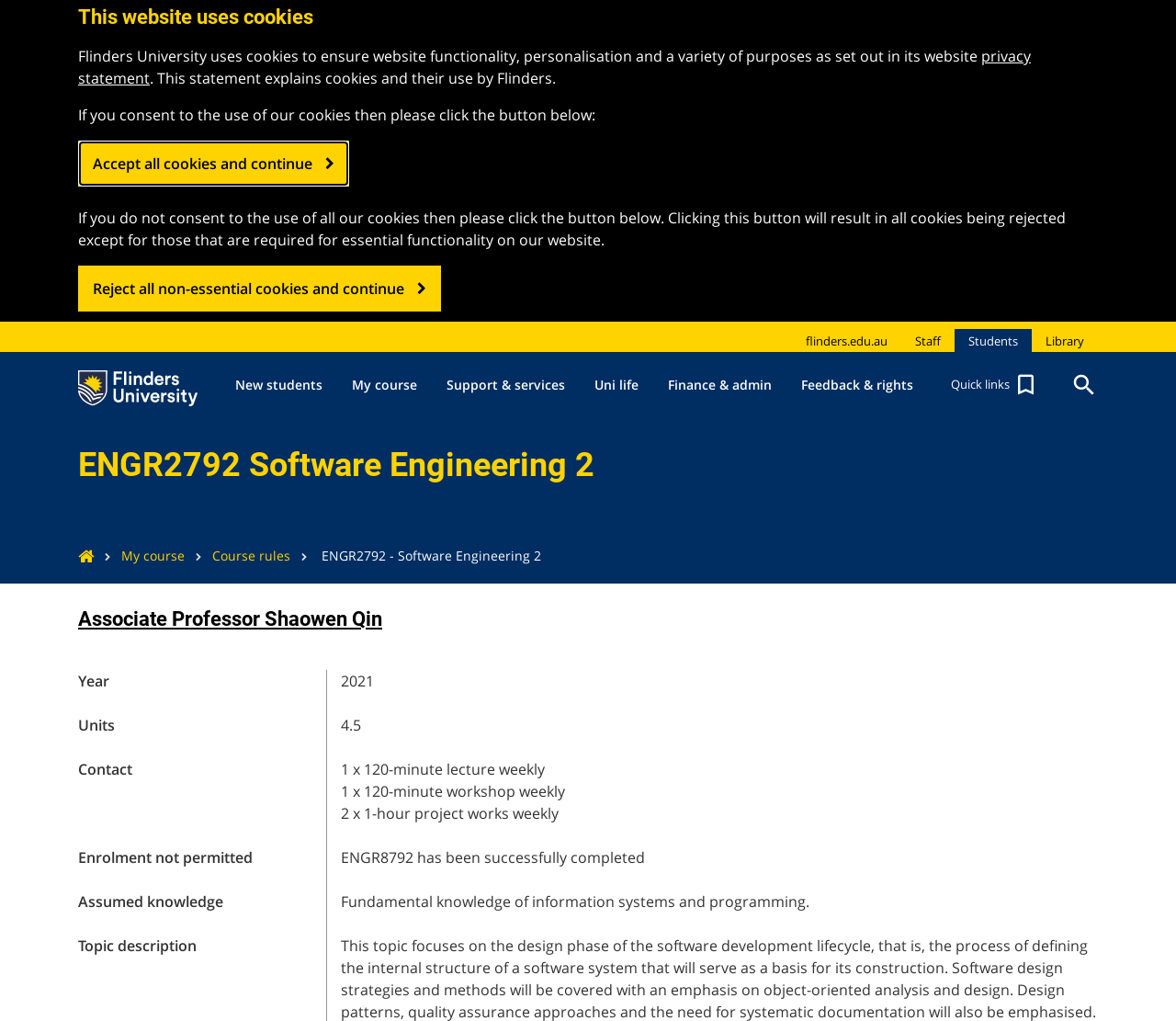Using the format (top-left x, top-left y, bottom-right x, bottom-right y), and given the element description, identify the bounding box coordinates within the screenshot: Associate Professor Shaowen Qin

[0.066, 0.595, 0.325, 0.617]